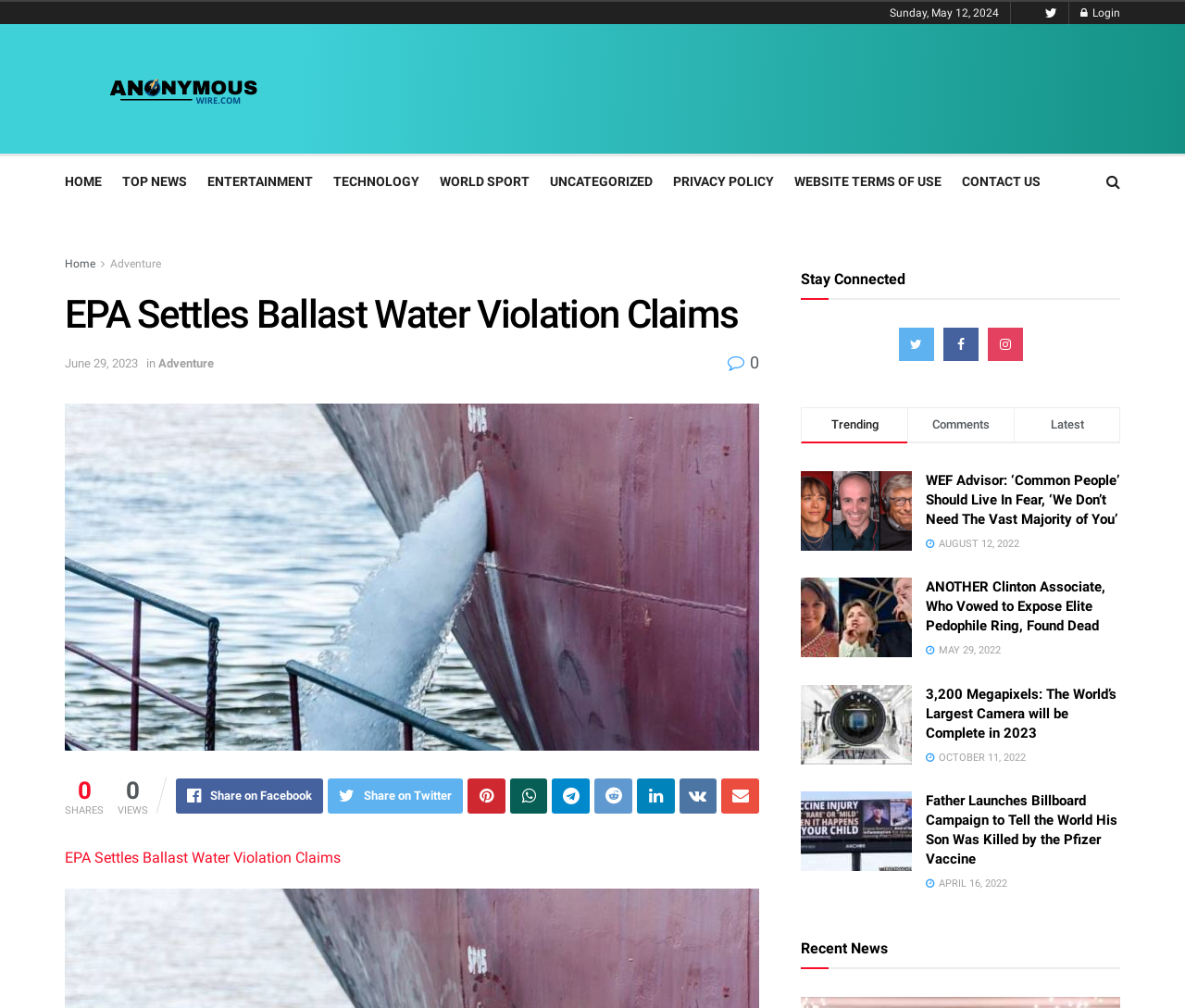Please answer the following question using a single word or phrase: 
What is the category of the article 'WEF Advisor: ‘Common People’ Should Live In Fear, ‘We Don’t Need The Vast Majority of You’'?

Uncategorized